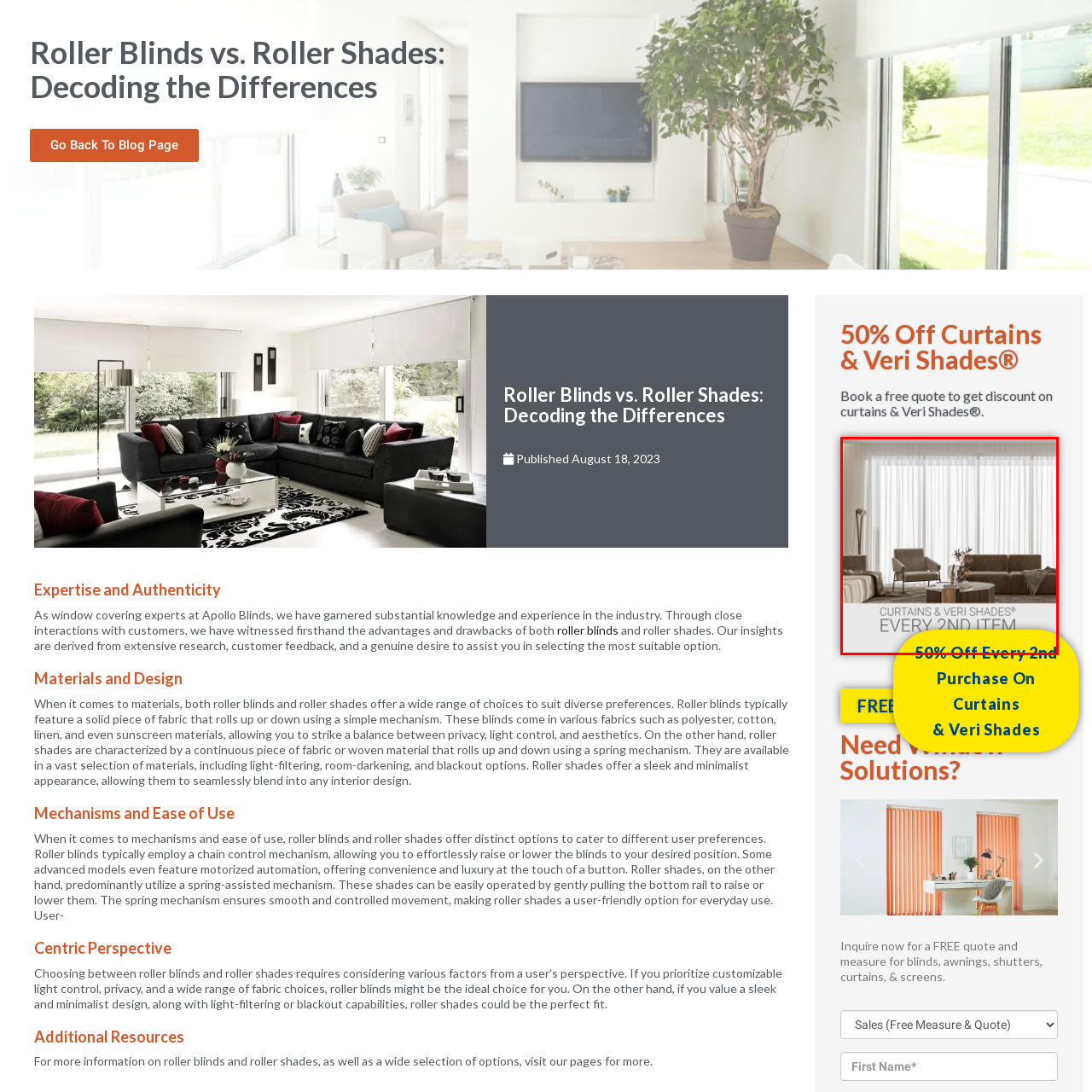Give a comprehensive description of the picture highlighted by the red border.

The image showcases a stylish and modern living room setting, featuring soft, sheer curtains elegantly draped over large windows that allow natural light to fill the space. The room is furnished with a simple yet sophisticated gray sofa and a matching accent chair, creating an inviting atmosphere. A round coffee table sits at the center, adorned with decorative items, adding to the overall aesthetic. Prominently displayed at the bottom of the image is a bold promotional text offering "50% Off Every 2nd Purchase On Curtains & Veri Shades®," inviting customers to take advantage of this limited-time discount. This visual emphasizes the beauty of window treatments while highlighting the appeal of the current sale.